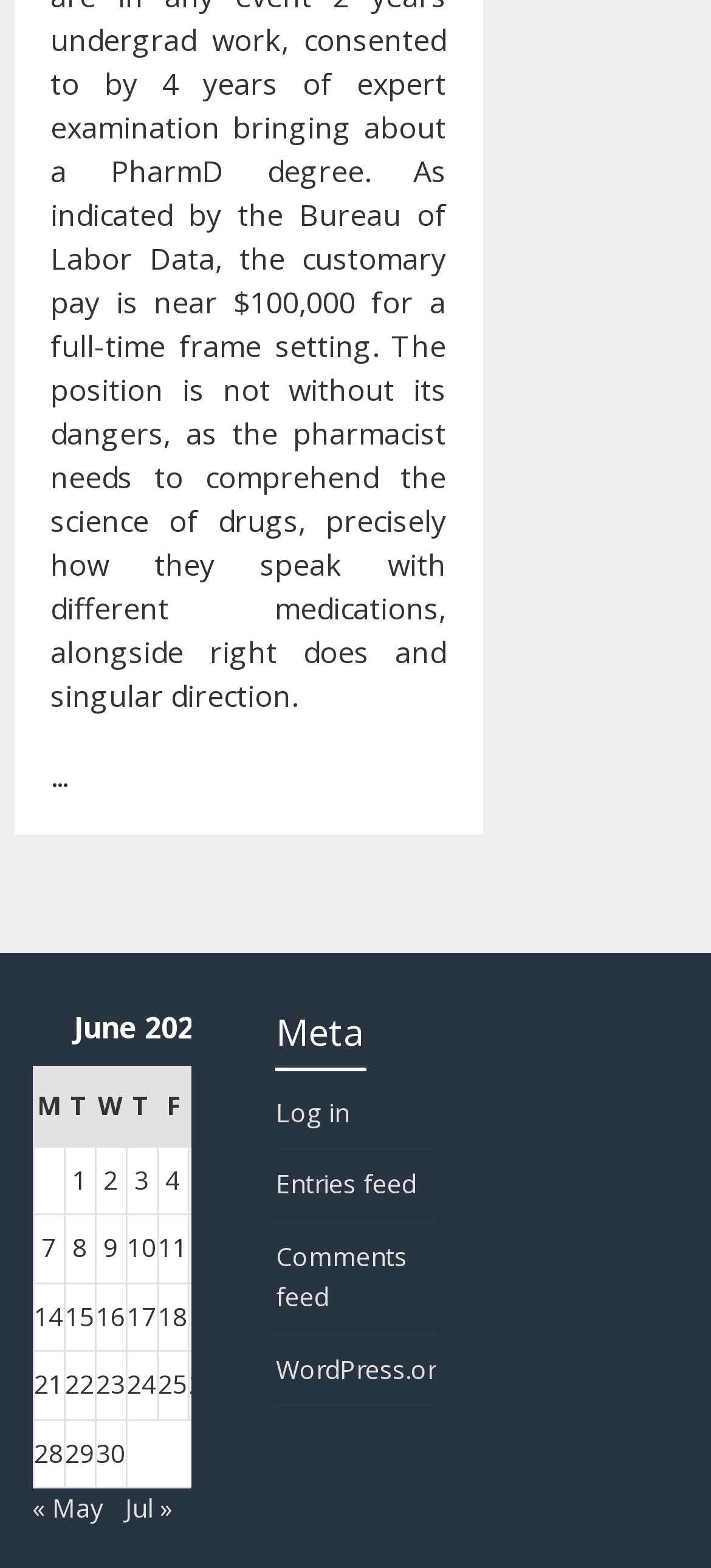Locate the bounding box coordinates of the element I should click to achieve the following instruction: "View posts published on June 1, 2021".

[0.102, 0.741, 0.123, 0.763]